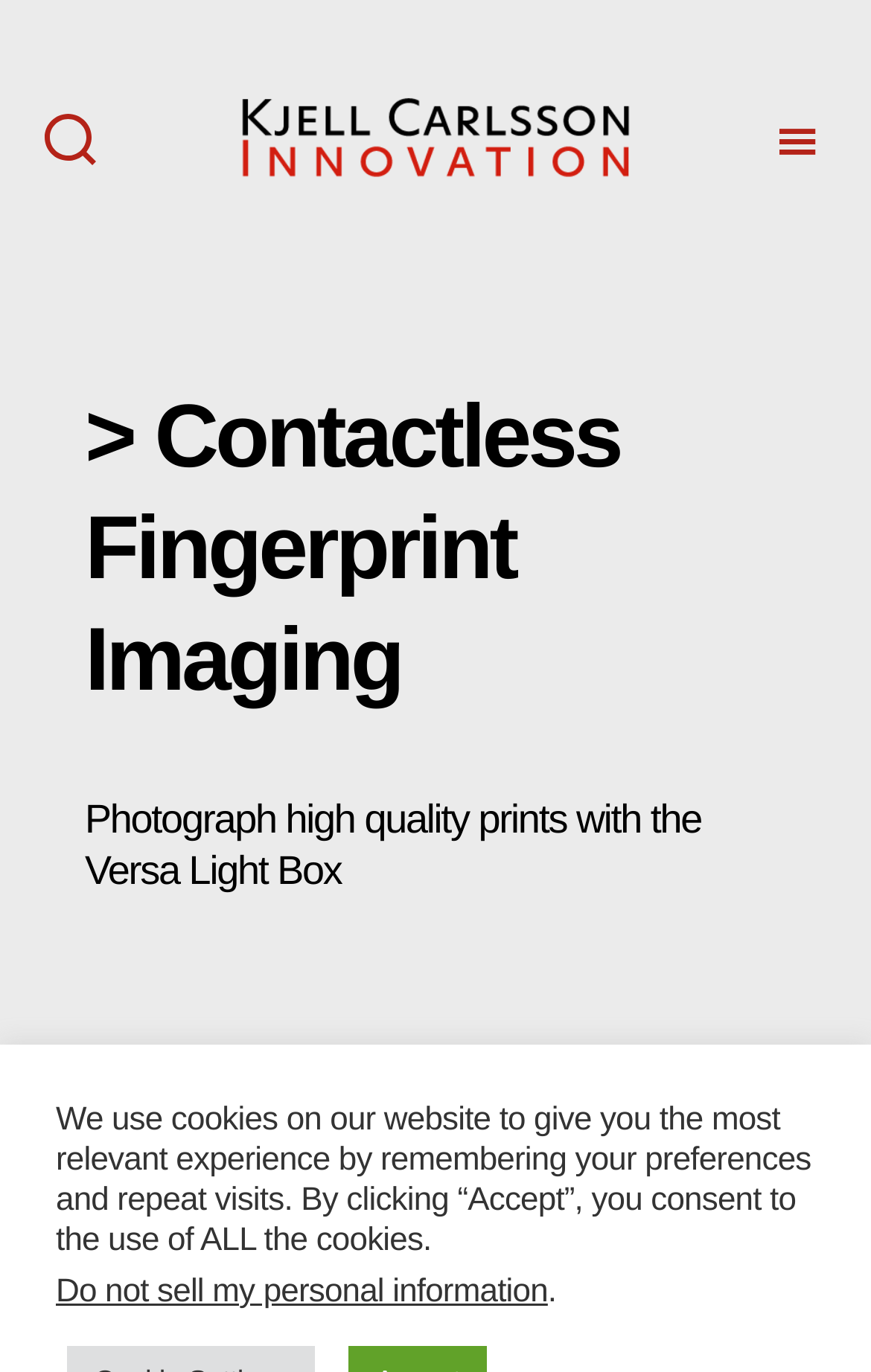Is there an image on the webpage?
Refer to the image and give a detailed response to the question.

There is an image element with the text 'Kjell Carlsson Innovation' which is located at the top of the webpage, indicating the presence of an image.